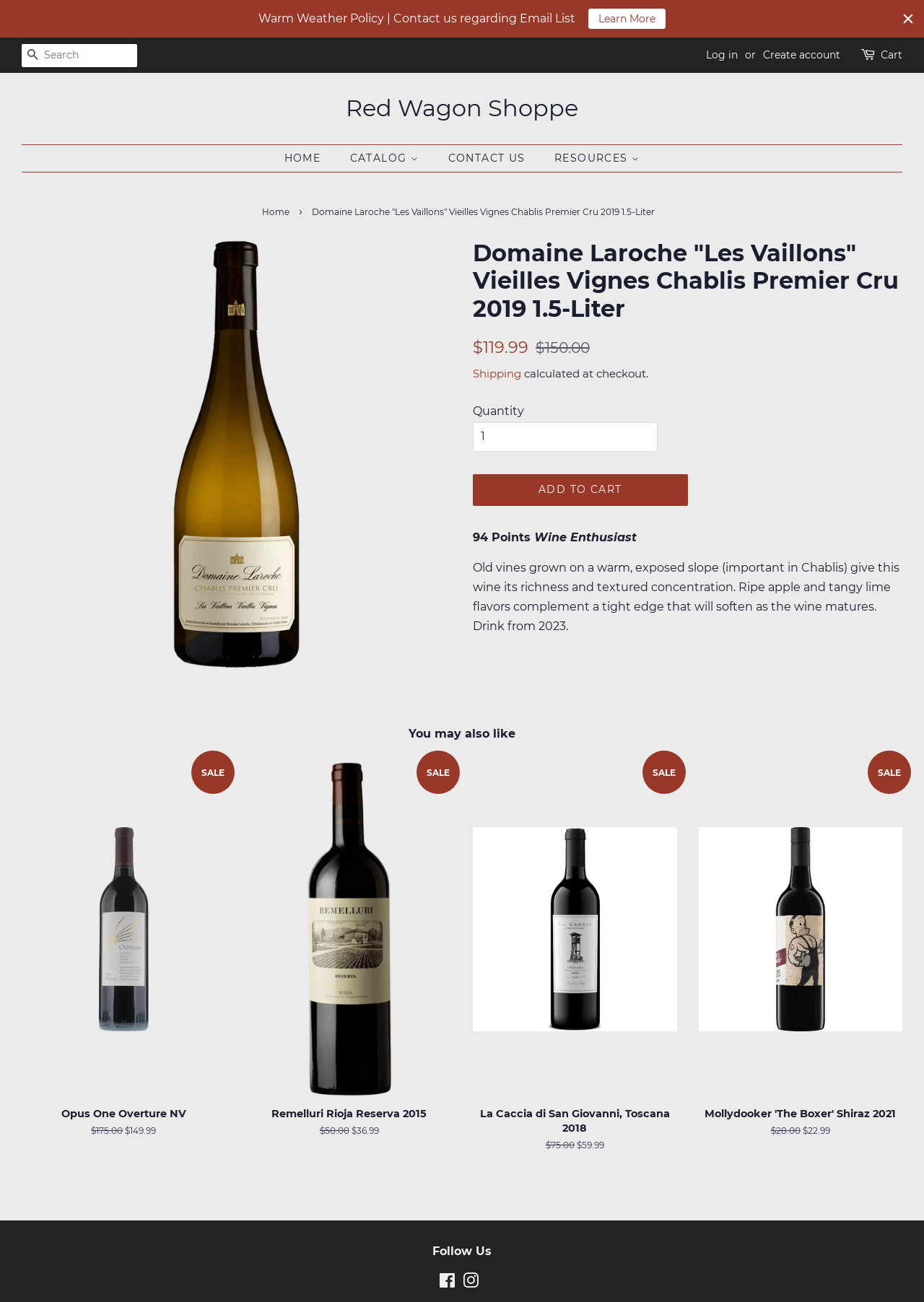Observe the image and answer the following question in detail: What is the rating of the wine?

I found the answer by looking at the static text elements on the webpage, which show the rating of the wine from Wine Enthusiast. The rating is 94 points, which is a high rating indicating a good quality wine.